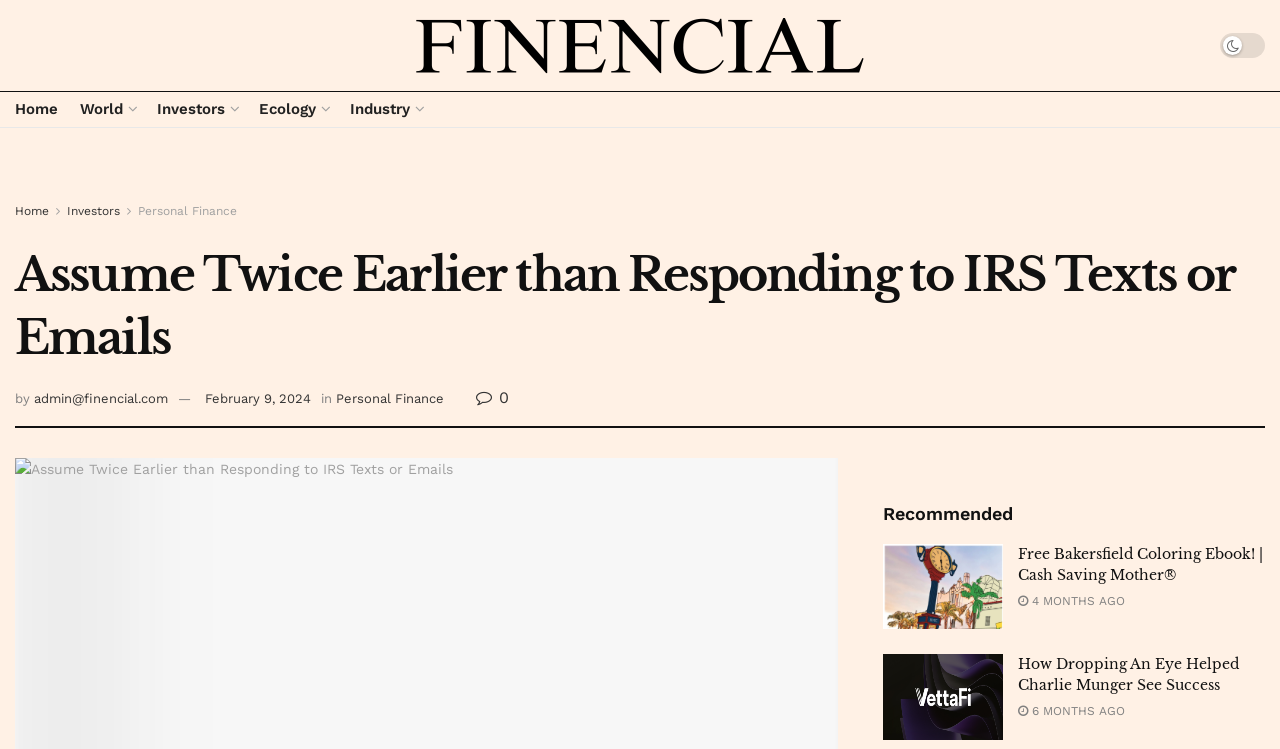Find the bounding box coordinates of the area to click in order to follow the instruction: "View all page feedback".

None